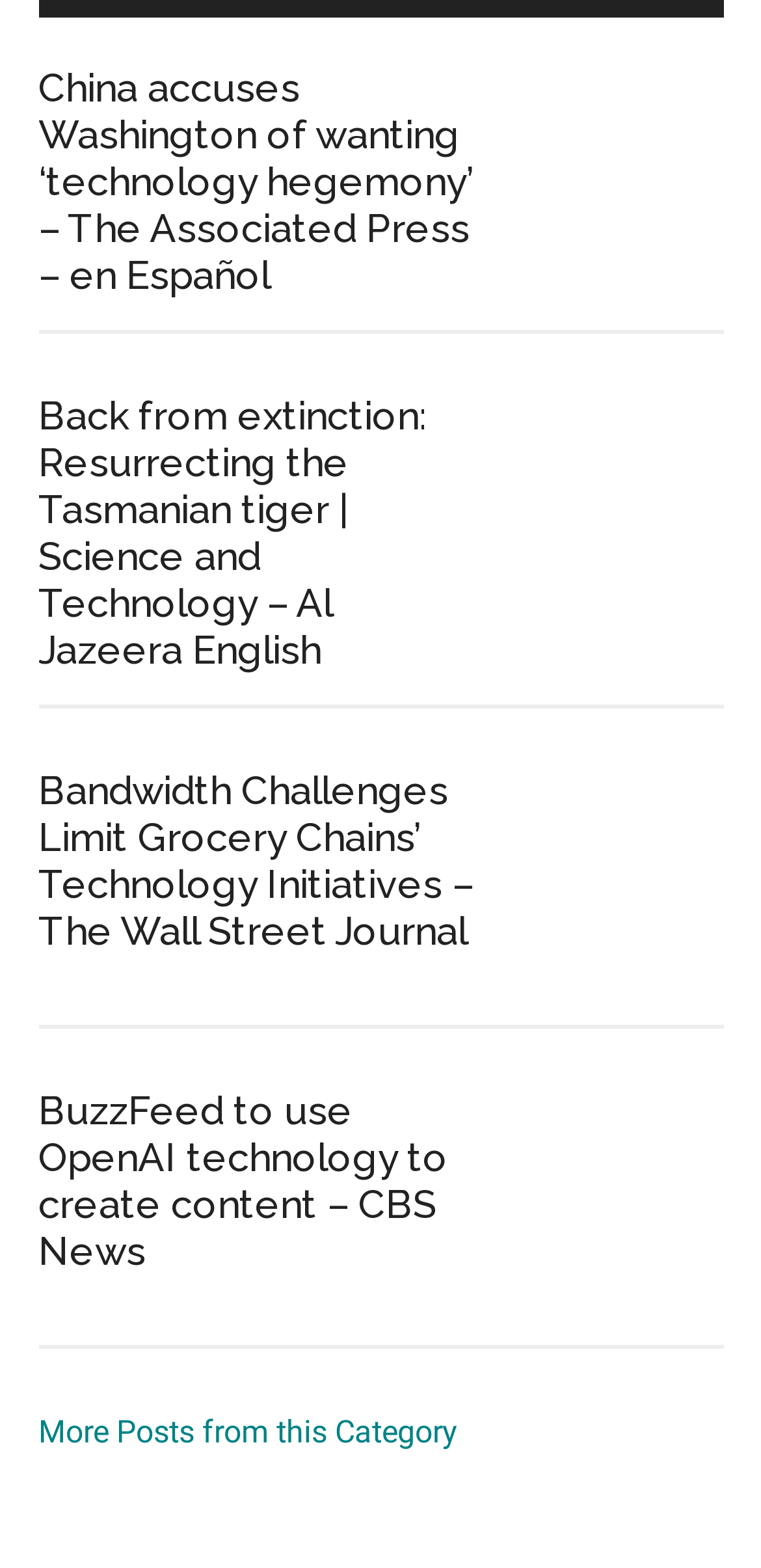Determine the bounding box coordinates of the clickable region to follow the instruction: "Learn about resurrecting the Tasmanian tiger".

[0.05, 0.25, 0.56, 0.43]